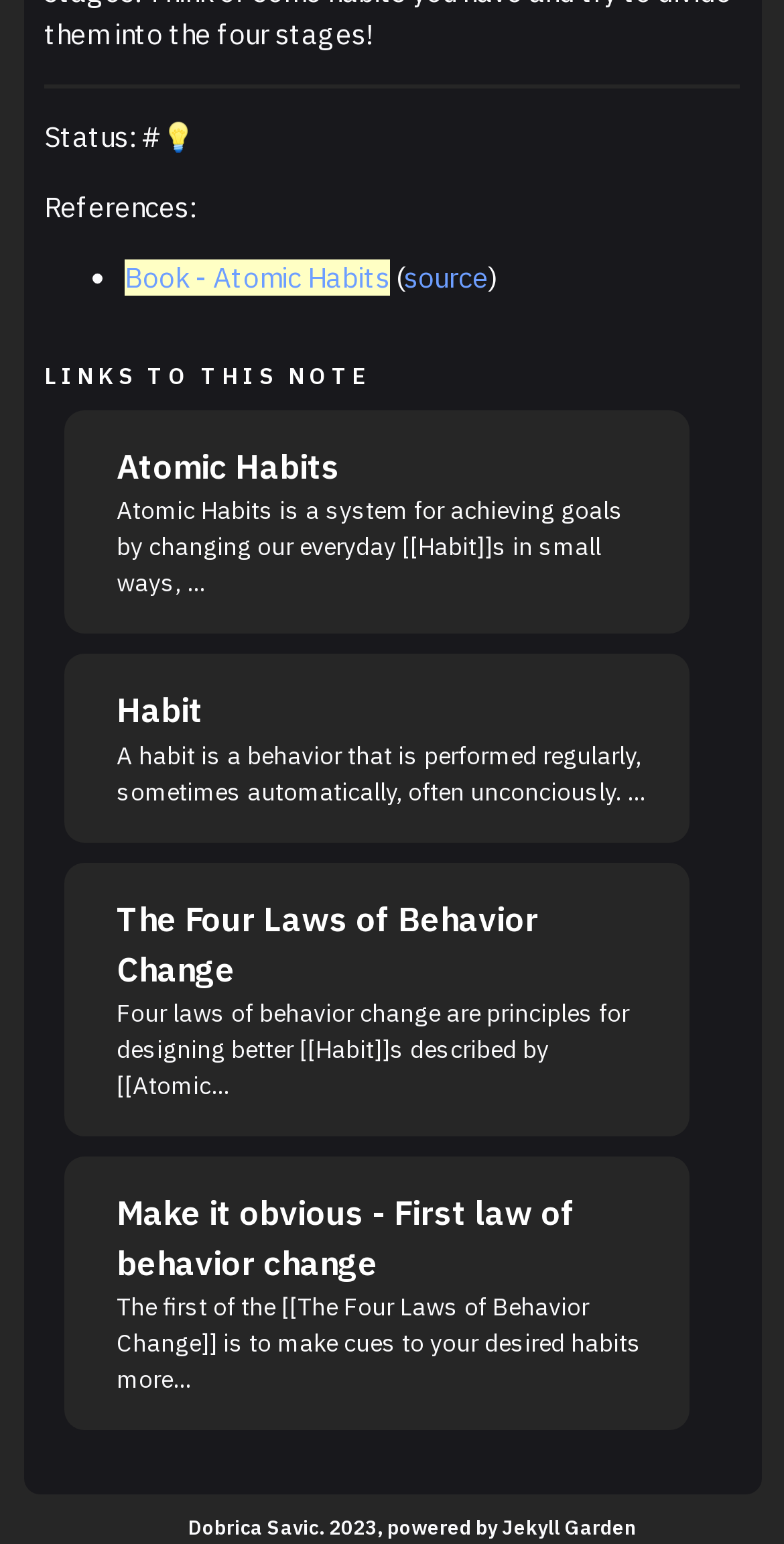Please identify the bounding box coordinates of the clickable element to fulfill the following instruction: "Go to News". The coordinates should be four float numbers between 0 and 1, i.e., [left, top, right, bottom].

None